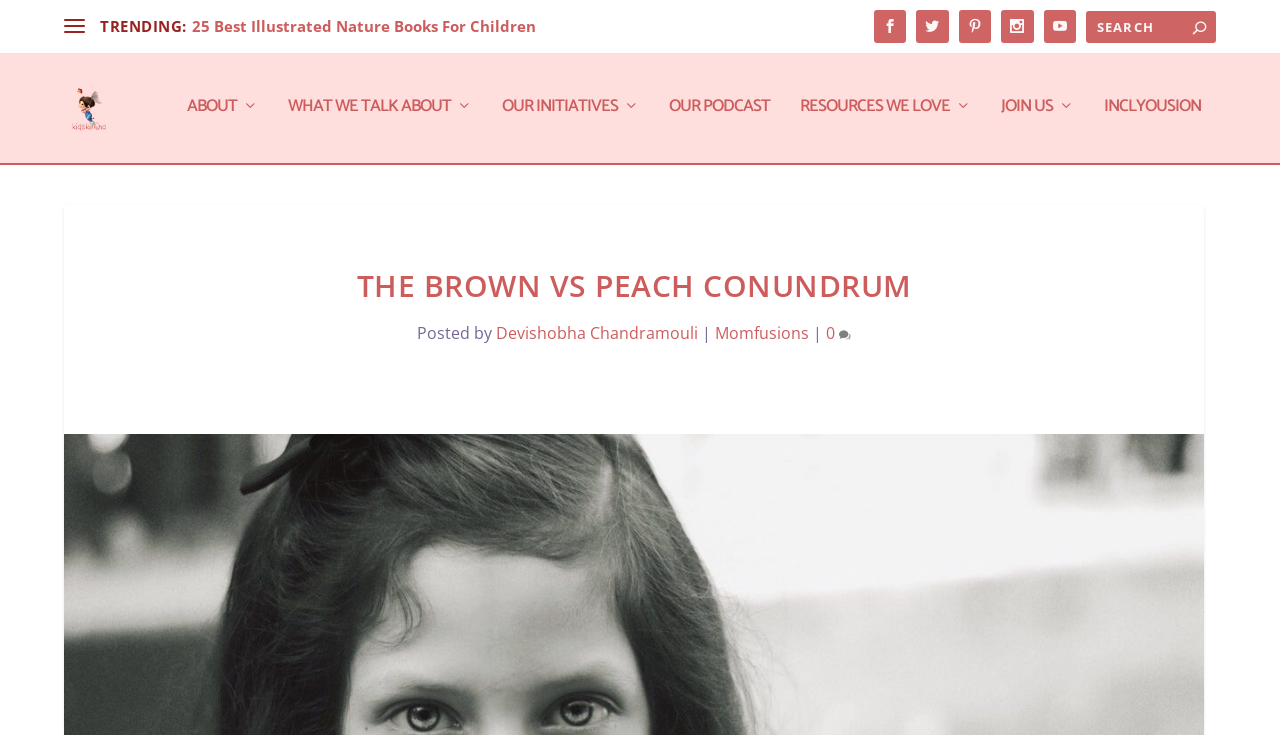Can you determine the bounding box coordinates of the area that needs to be clicked to fulfill the following instruction: "Visit the Kidskintha homepage"?

[0.05, 0.072, 0.14, 0.229]